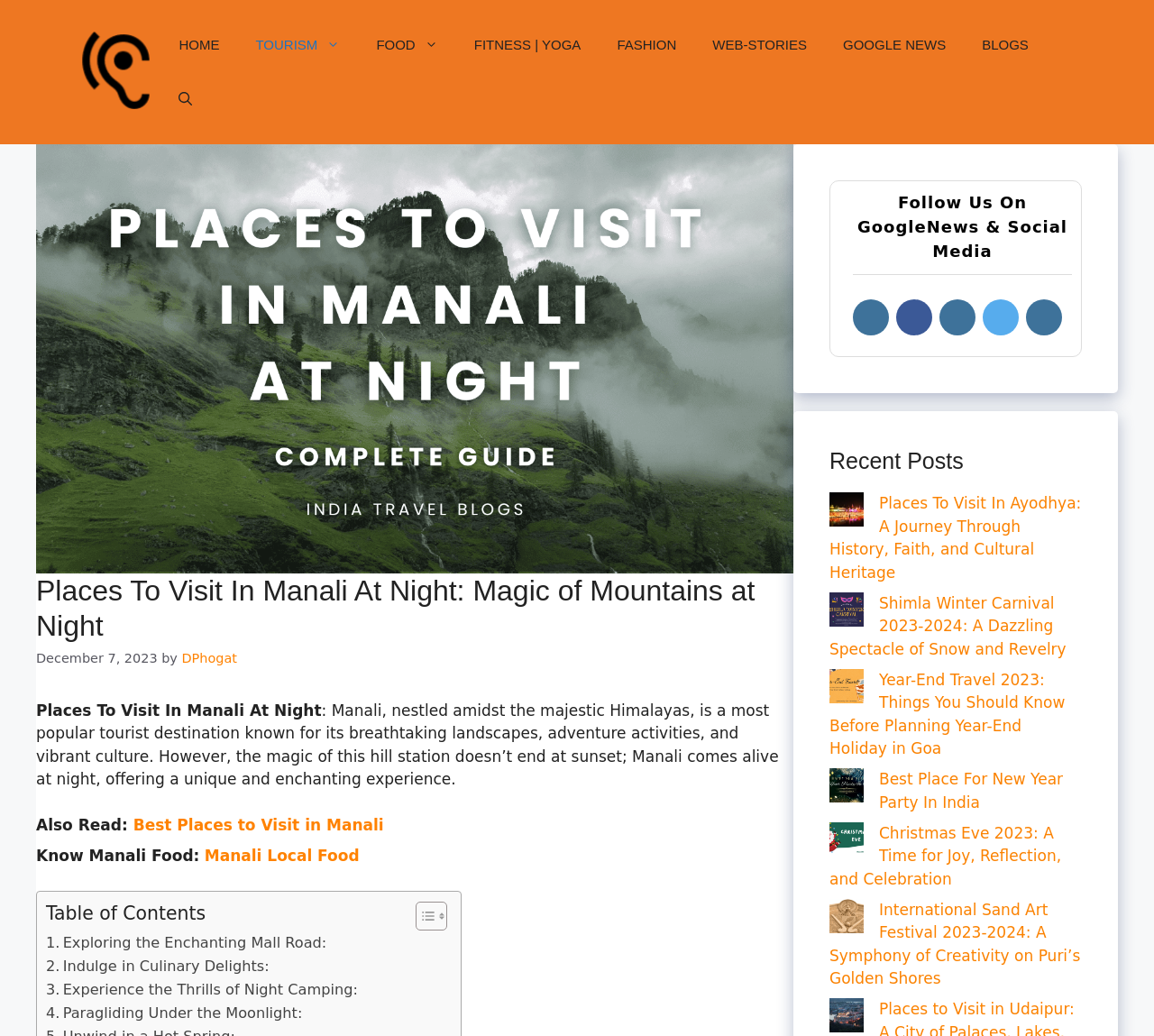Identify the bounding box coordinates for the UI element described as follows: "Manali Local Food". Ensure the coordinates are four float numbers between 0 and 1, formatted as [left, top, right, bottom].

[0.177, 0.818, 0.311, 0.835]